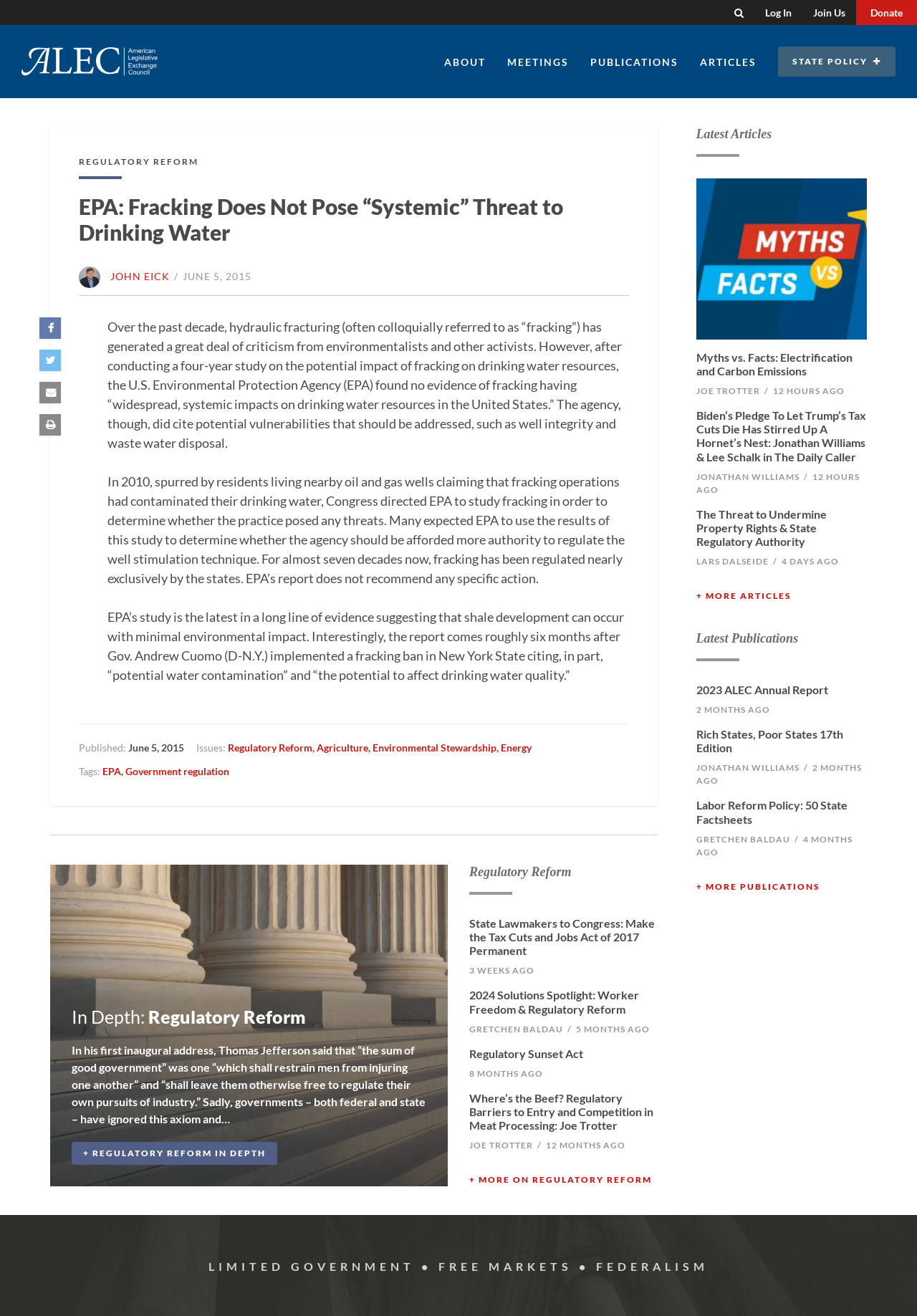Pinpoint the bounding box coordinates of the clickable area necessary to execute the following instruction: "Search". The coordinates should be given as four float numbers between 0 and 1, namely [left, top, right, bottom].

[0.789, 0.0, 0.823, 0.019]